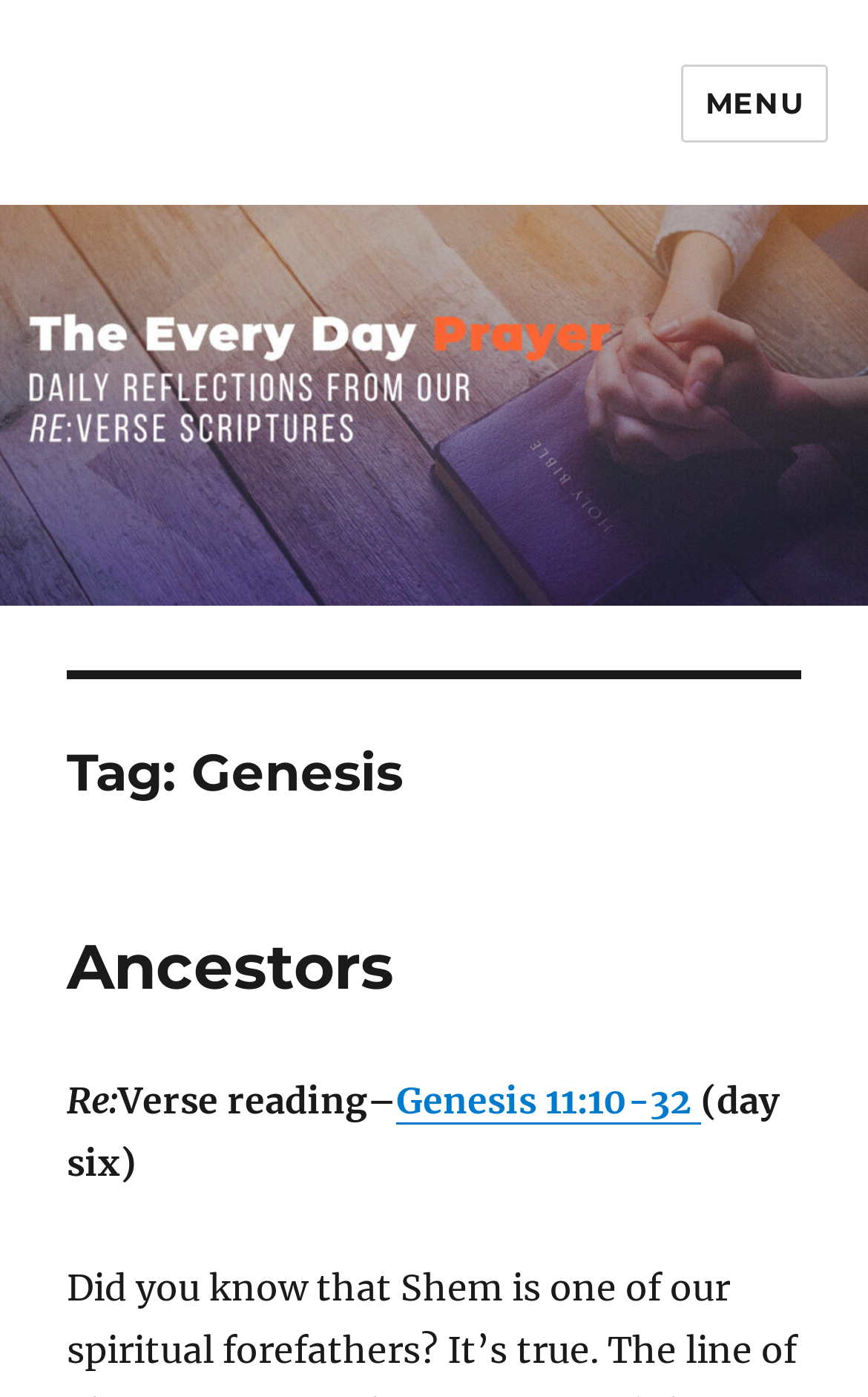What is the description of the current page section?
Using the visual information from the image, give a one-word or short-phrase answer.

Ancestors